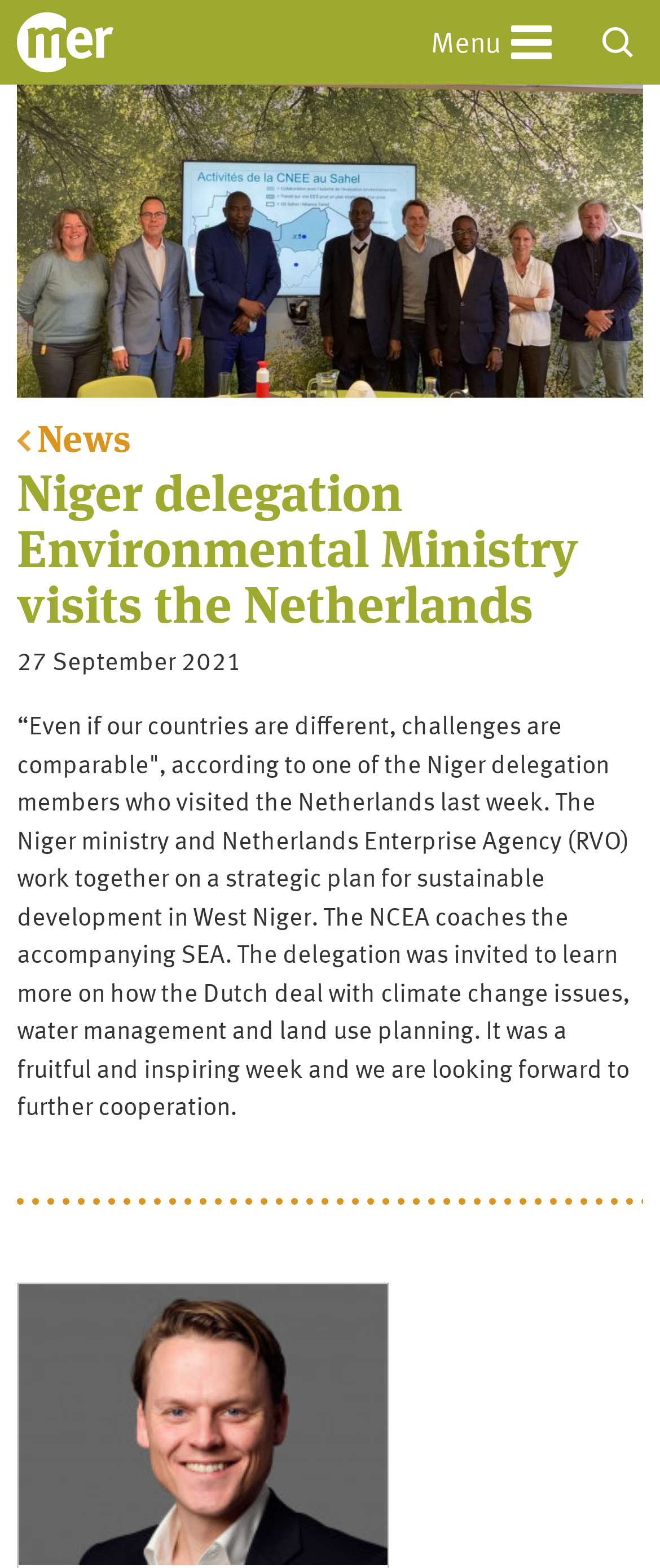Determine the bounding box coordinates for the area that needs to be clicked to fulfill this task: "View the Environmental Assessment in the Netherlands page". The coordinates must be given as four float numbers between 0 and 1, i.e., [left, top, right, bottom].

[0.0, 0.433, 1.0, 0.476]